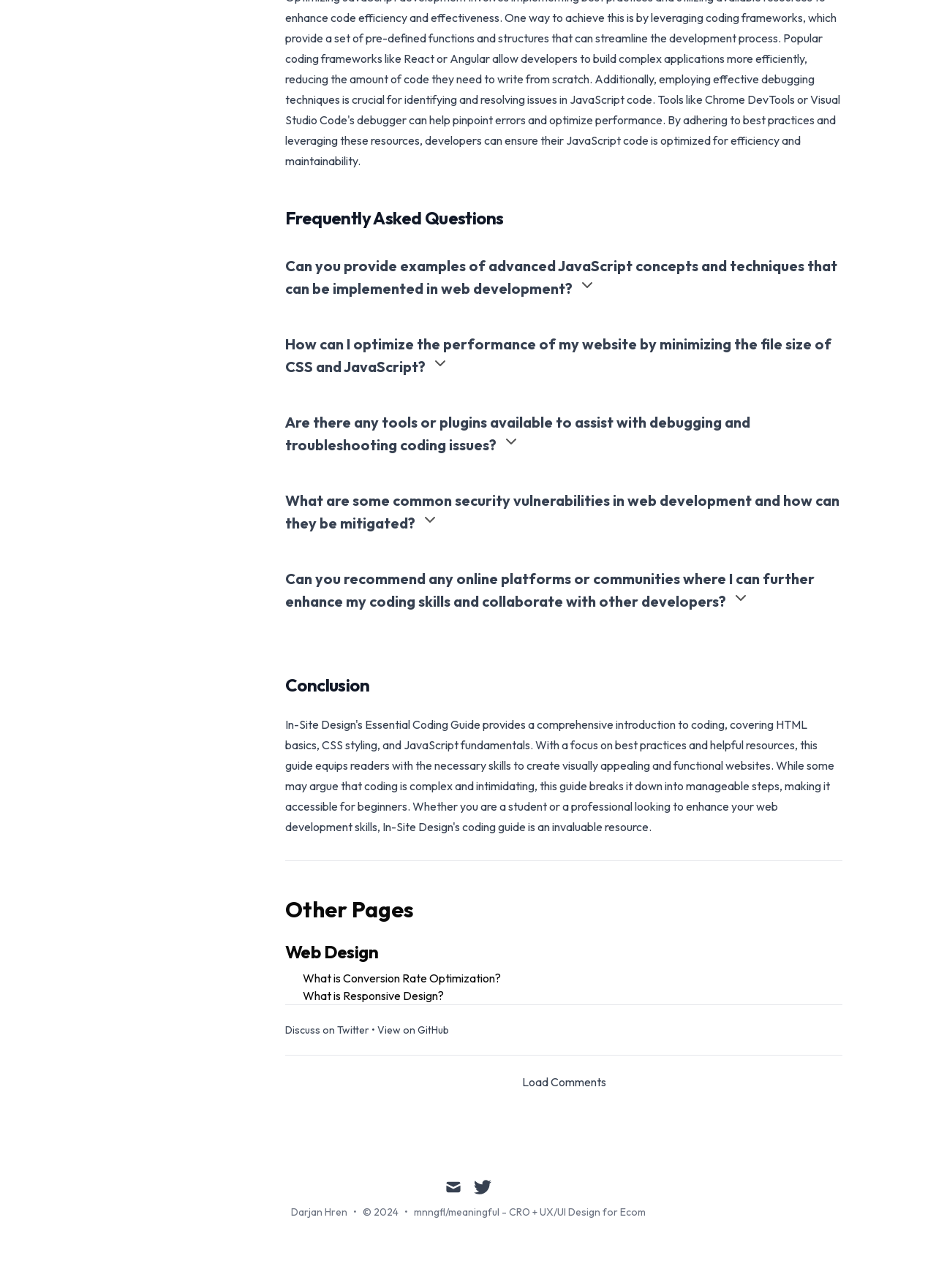Determine the bounding box coordinates of the region to click in order to accomplish the following instruction: "Load comments". Provide the coordinates as four float numbers between 0 and 1, specifically [left, top, right, bottom].

[0.557, 0.833, 0.647, 0.846]